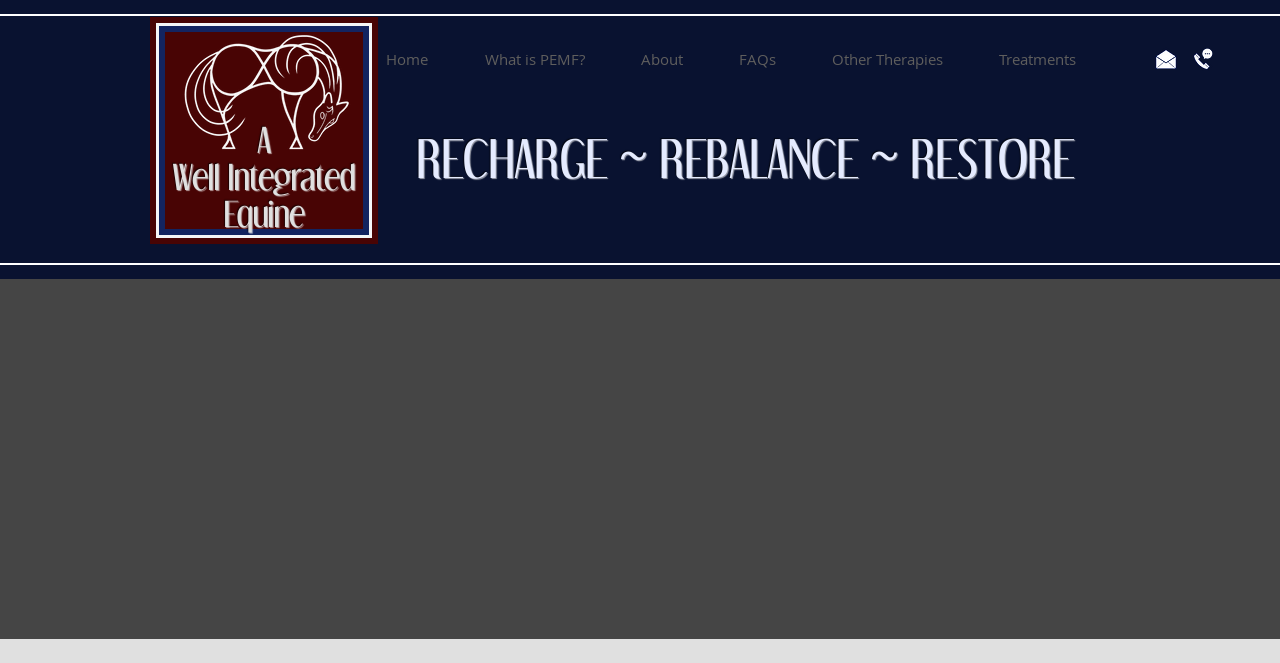Could you find the bounding box coordinates of the clickable area to complete this instruction: "view FAQs"?

[0.566, 0.05, 0.638, 0.128]